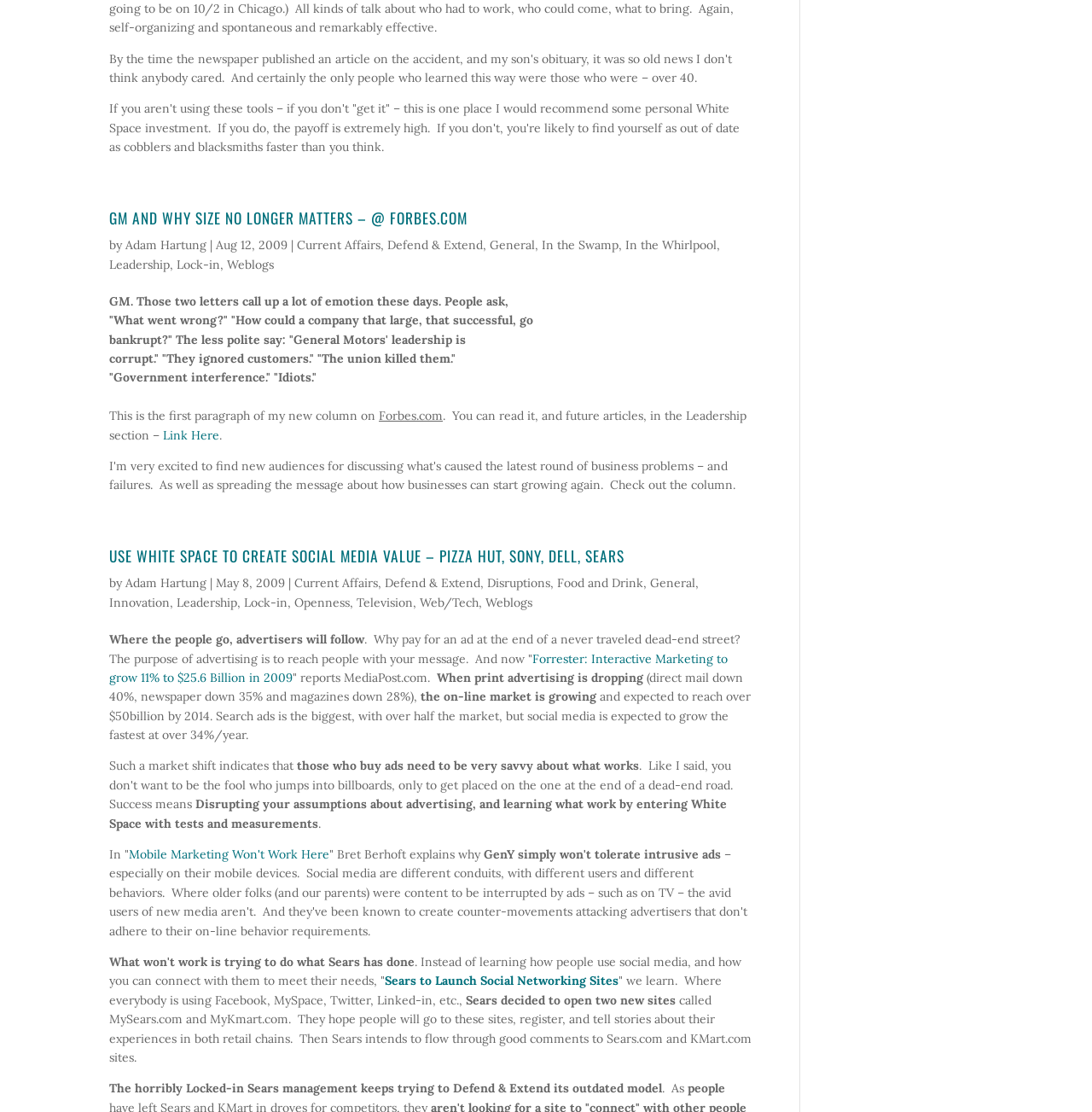Please reply with a single word or brief phrase to the question: 
What is the date of the article 'USE WHITE SPACE TO CREATE SOCIAL MEDIA VALUE – PIZZA HUT, SONY, DELL, SEARS'?

May 8, 2009